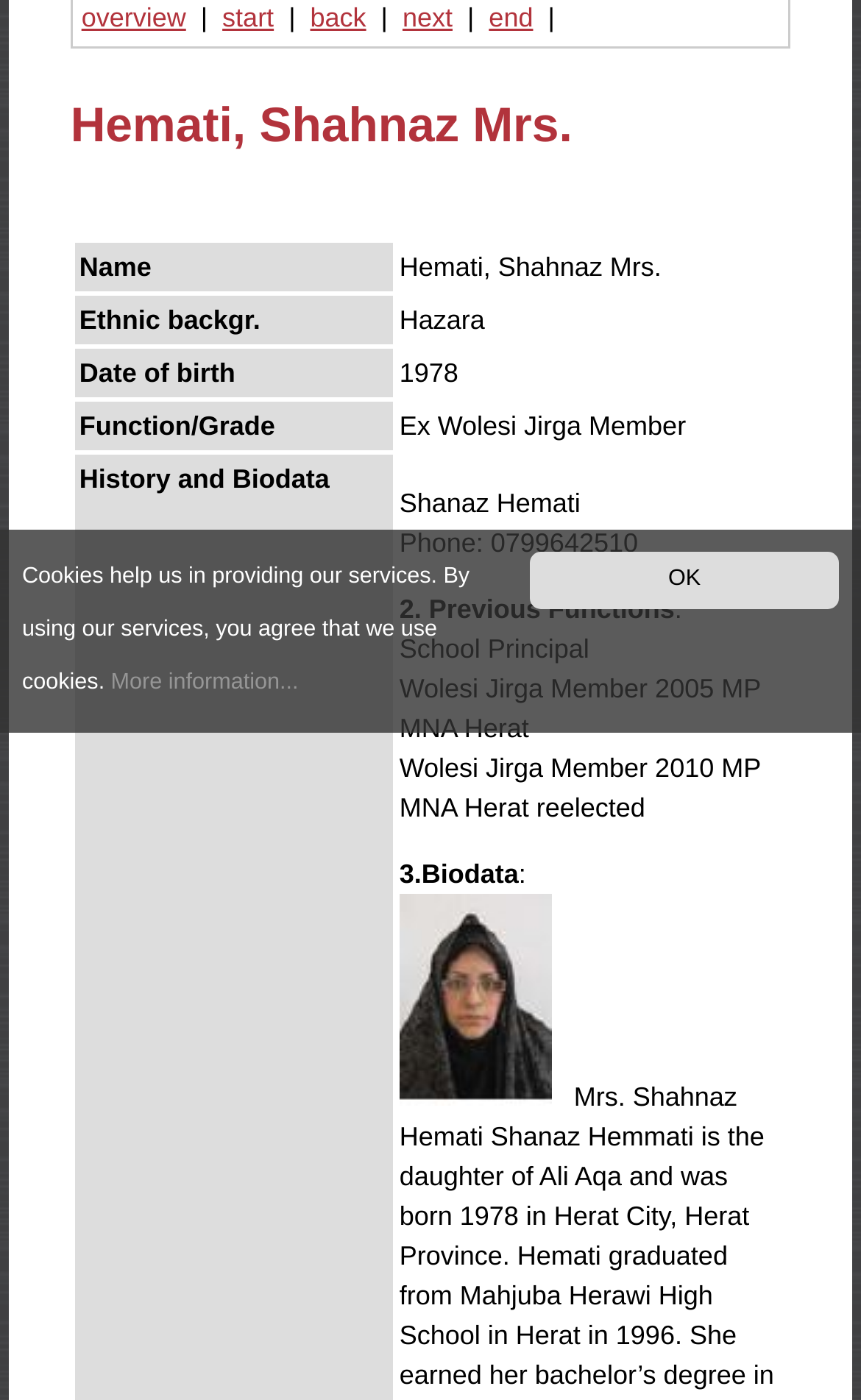Given the element description "Midlands", identify the bounding box of the corresponding UI element.

None